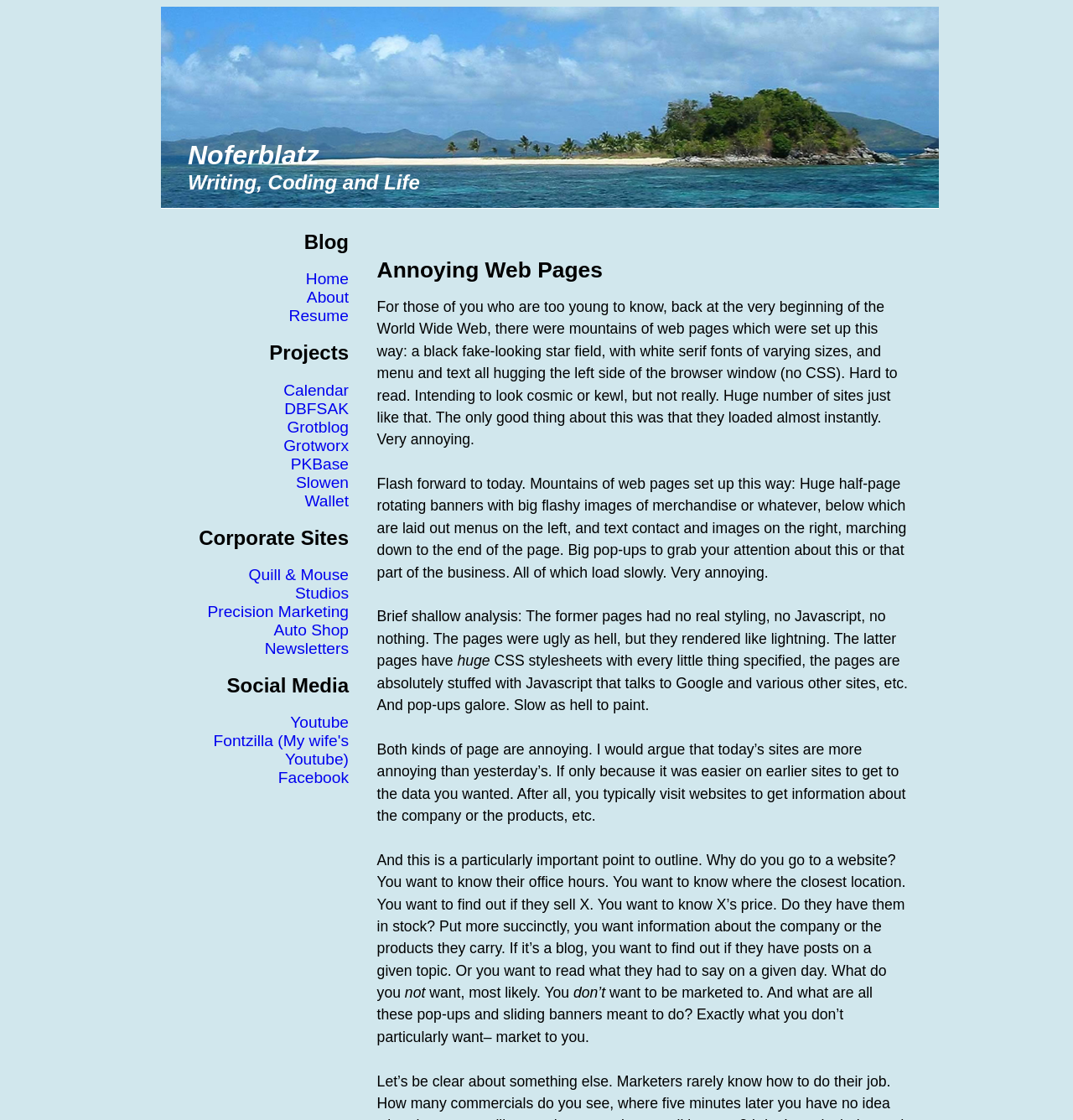Please find the bounding box for the UI element described by: "Fontzilla (My wife's Youtube)".

[0.199, 0.654, 0.325, 0.686]